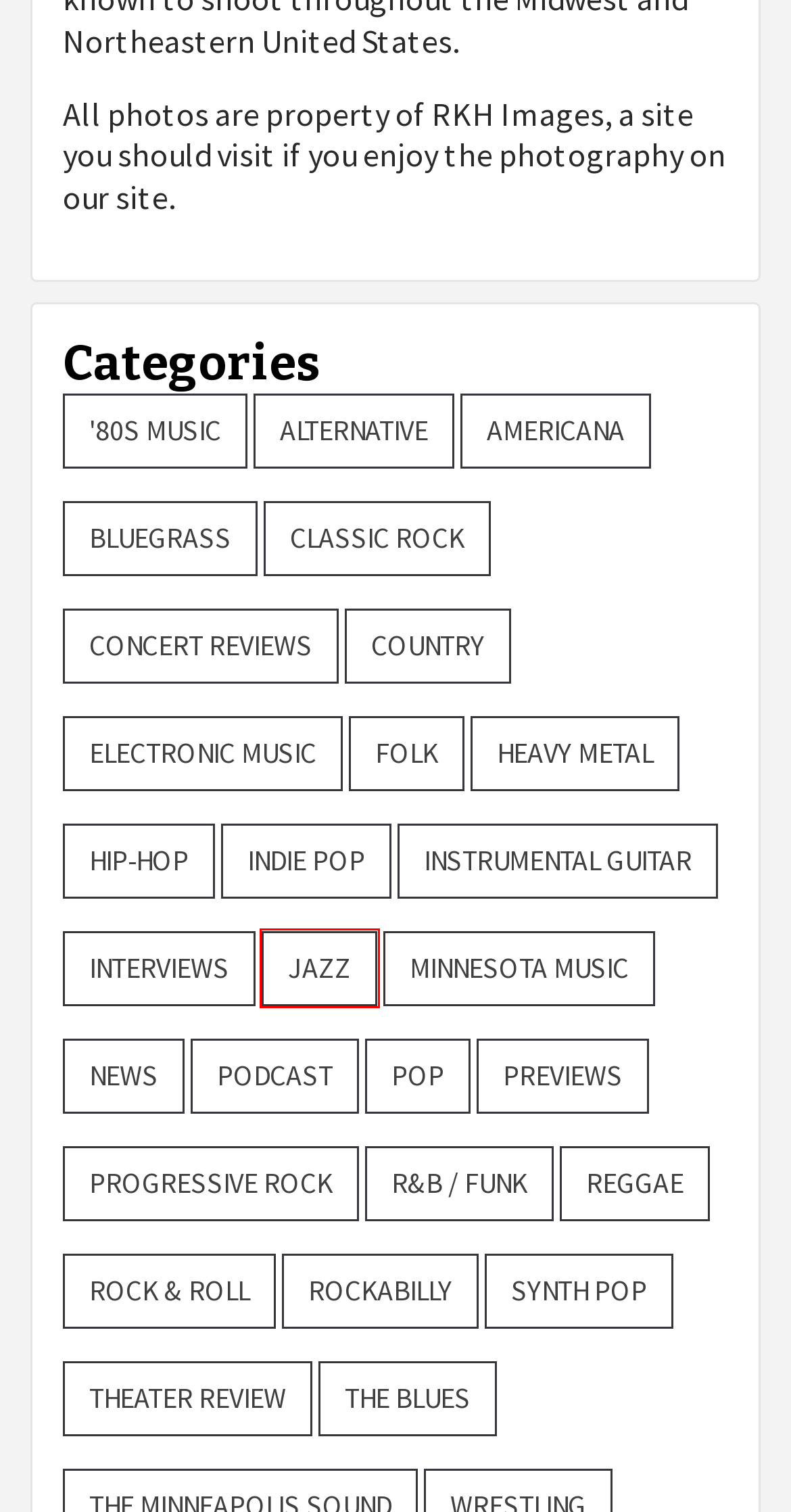You are presented with a screenshot of a webpage containing a red bounding box around a particular UI element. Select the best webpage description that matches the new webpage after clicking the element within the bounding box. Here are the candidates:
A. minnesota music Archives - 1013 Music Reviews
B. Classic Rock Archives - 1013 Music Reviews
C. Heavy Metal Archives - 1013 Music Reviews
D. R&B / Funk Archives - 1013 Music Reviews
E. Jazz Archives - 1013 Music Reviews
F. Synth Pop Archives - 1013 Music Reviews
G. News Archives - 1013 Music Reviews
H. The Blues Archives - 1013 Music Reviews

E